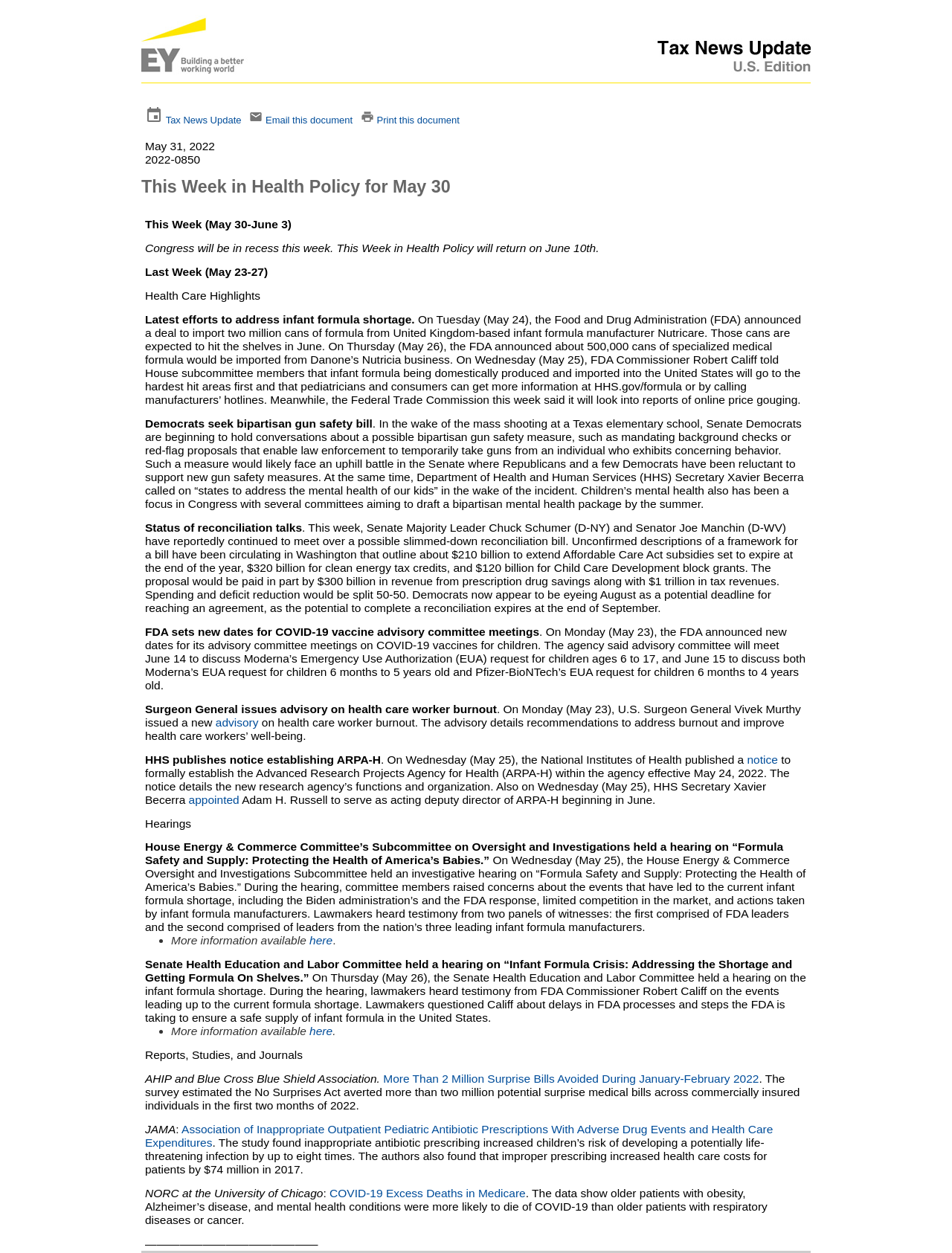What is the name of the research agency established by HHS?
Please ensure your answer is as detailed and informative as possible.

The answer can be found in the text 'to formally establish the Advanced Research Projects Agency for Health (ARPA-H) within the agency effective May 24, 2022.' which indicates that HHS has established a research agency called ARPA-H.